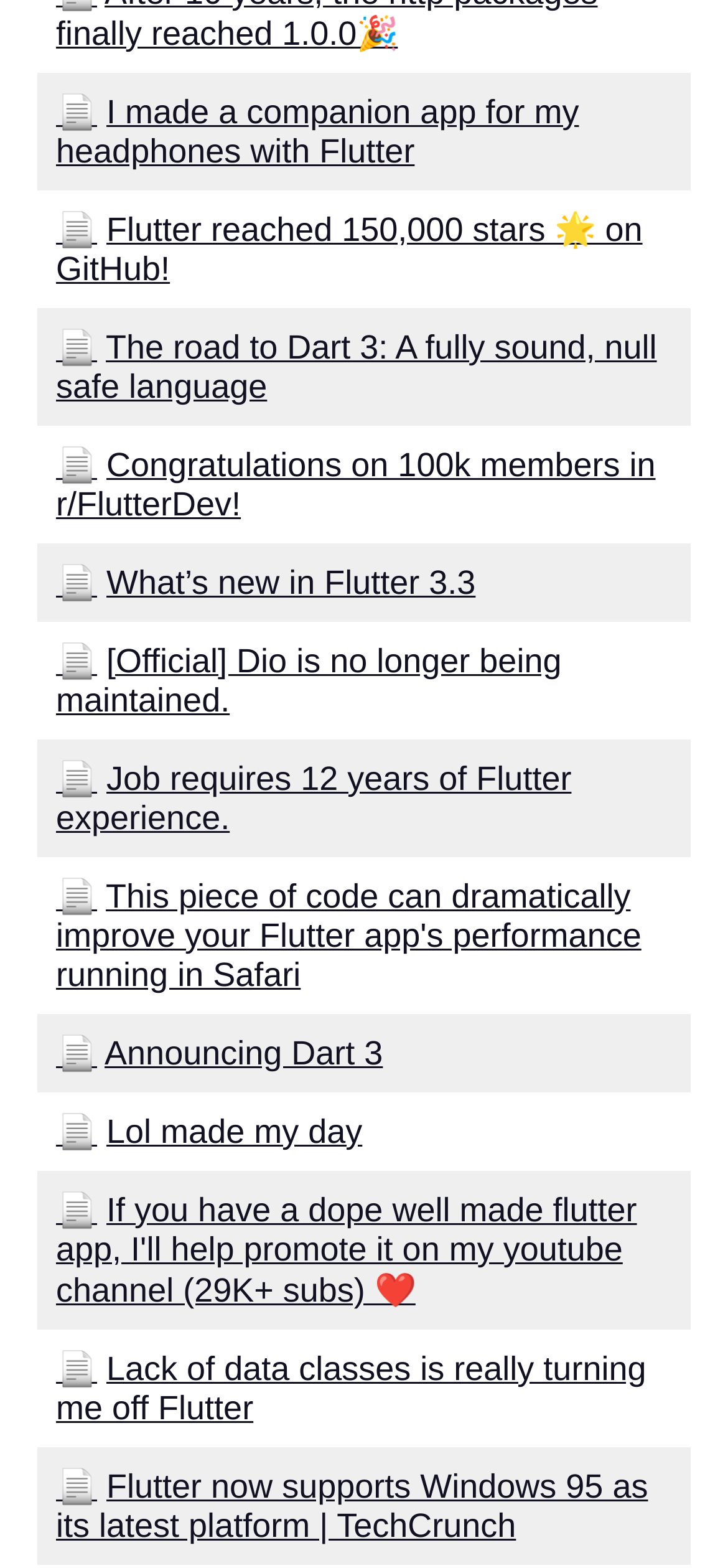Please identify the bounding box coordinates of the element that needs to be clicked to execute the following command: "Check out the post about creating custom animations in Flutter". Provide the bounding box using four float numbers between 0 and 1, formatted as [left, top, right, bottom].

[0.038, 0.93, 0.615, 0.992]